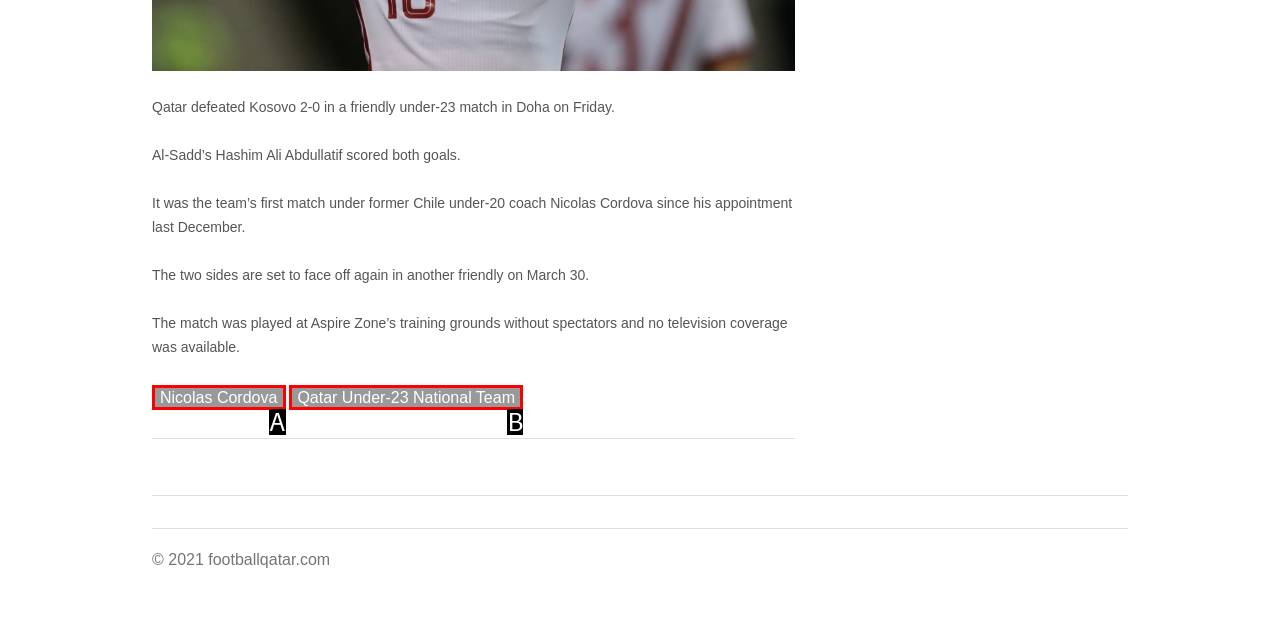Identify the HTML element that matches the description: Nicolas Cordova
Respond with the letter of the correct option.

A